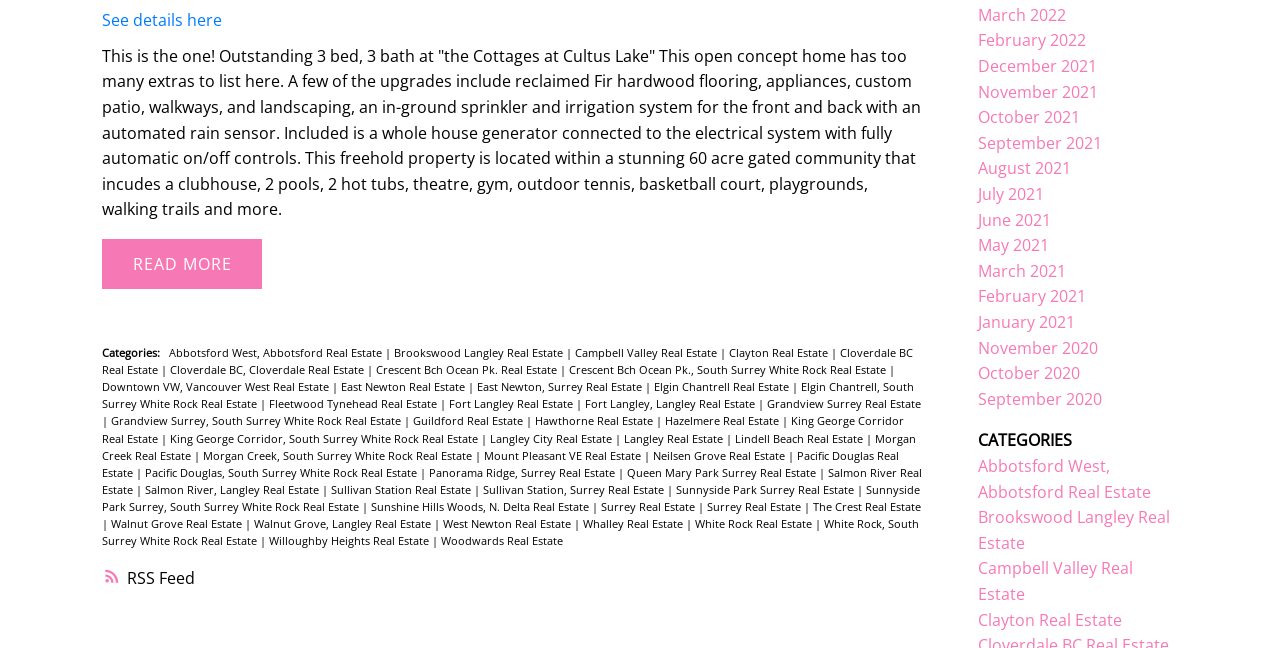Please identify the bounding box coordinates of the element that needs to be clicked to perform the following instruction: "View properties in Abbotsford West".

[0.132, 0.534, 0.301, 0.556]